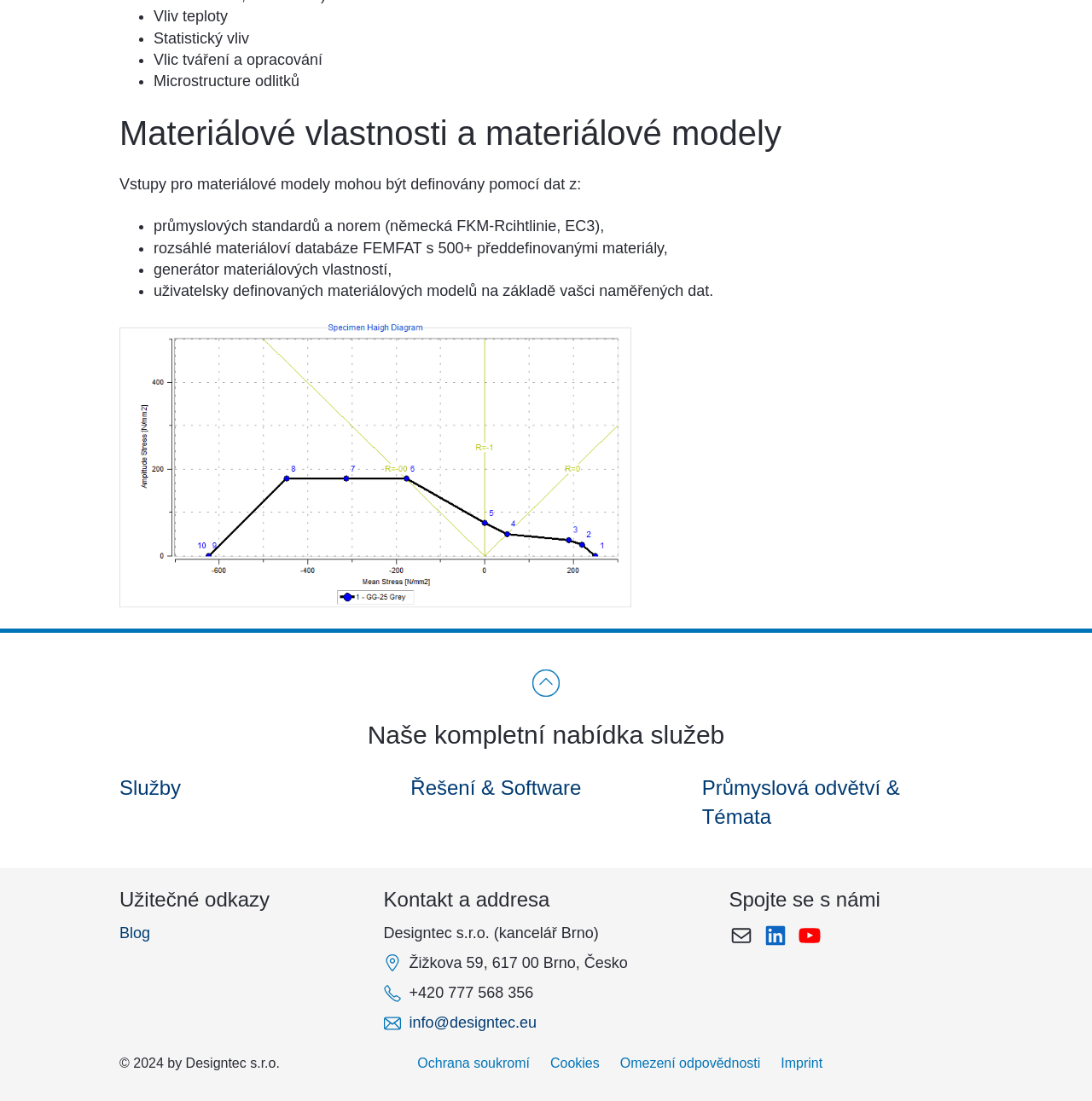Can you determine the bounding box coordinates of the area that needs to be clicked to fulfill the following instruction: "Contact us"?

[0.667, 0.806, 0.806, 0.827]